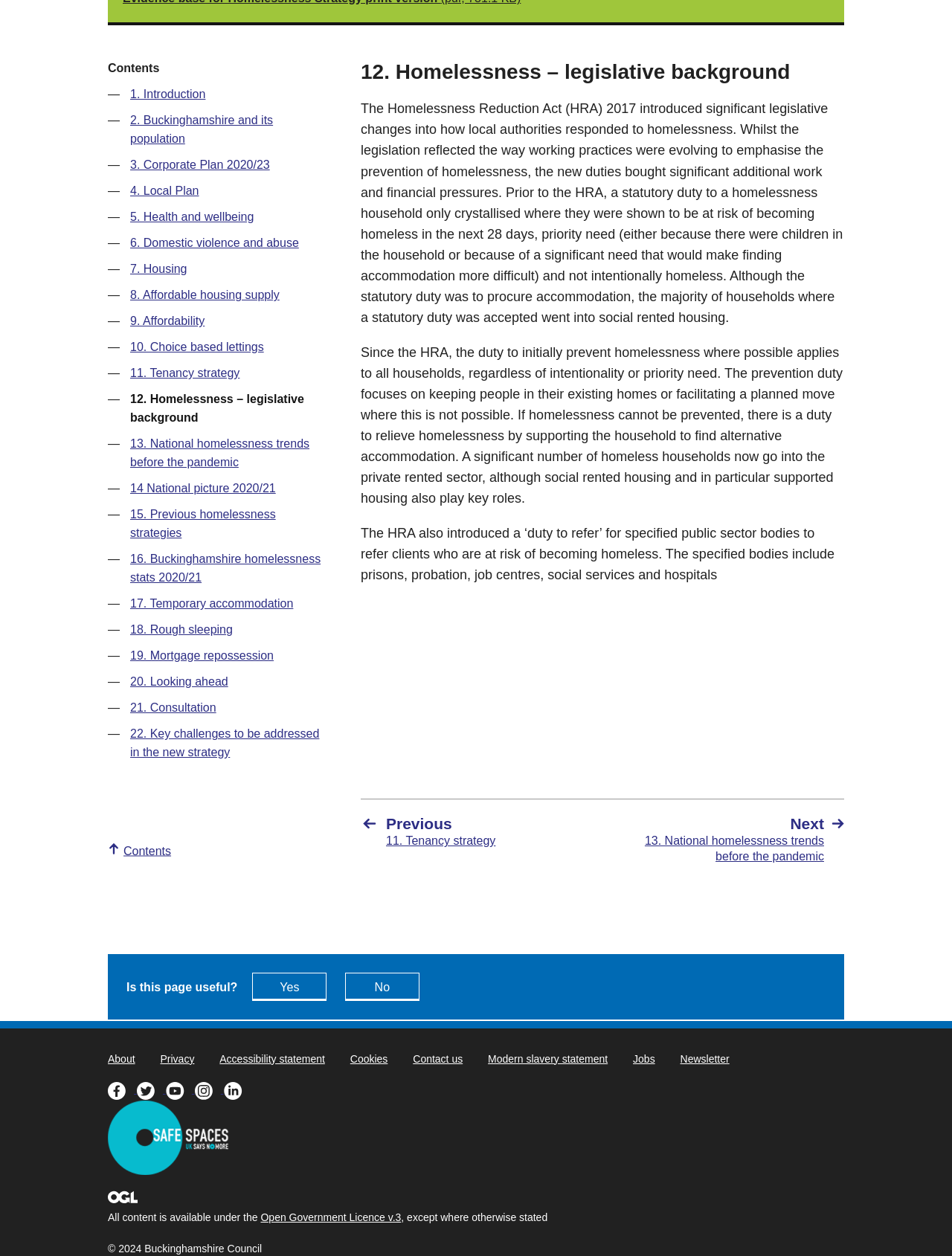Using the provided element description: "14 National picture 2020/21", determine the bounding box coordinates of the corresponding UI element in the screenshot.

[0.137, 0.384, 0.29, 0.394]